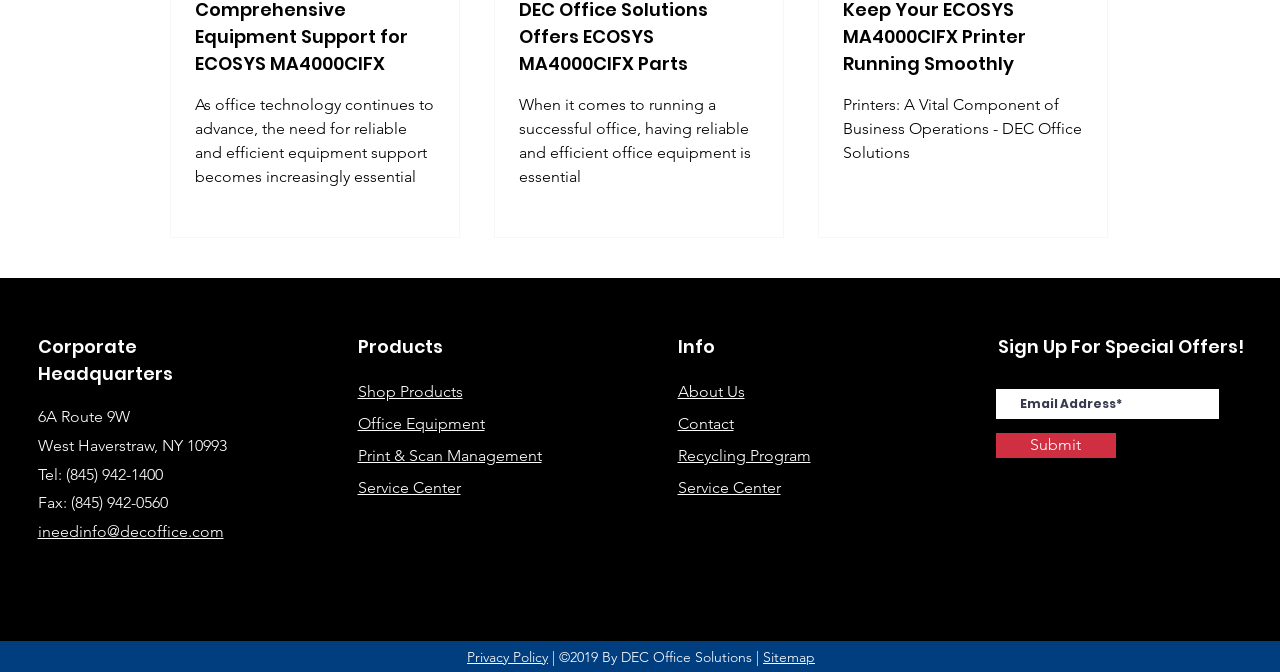Find the bounding box coordinates of the element you need to click on to perform this action: 'Contact us'. The coordinates should be represented by four float values between 0 and 1, in the format [left, top, right, bottom].

[0.529, 0.616, 0.573, 0.644]